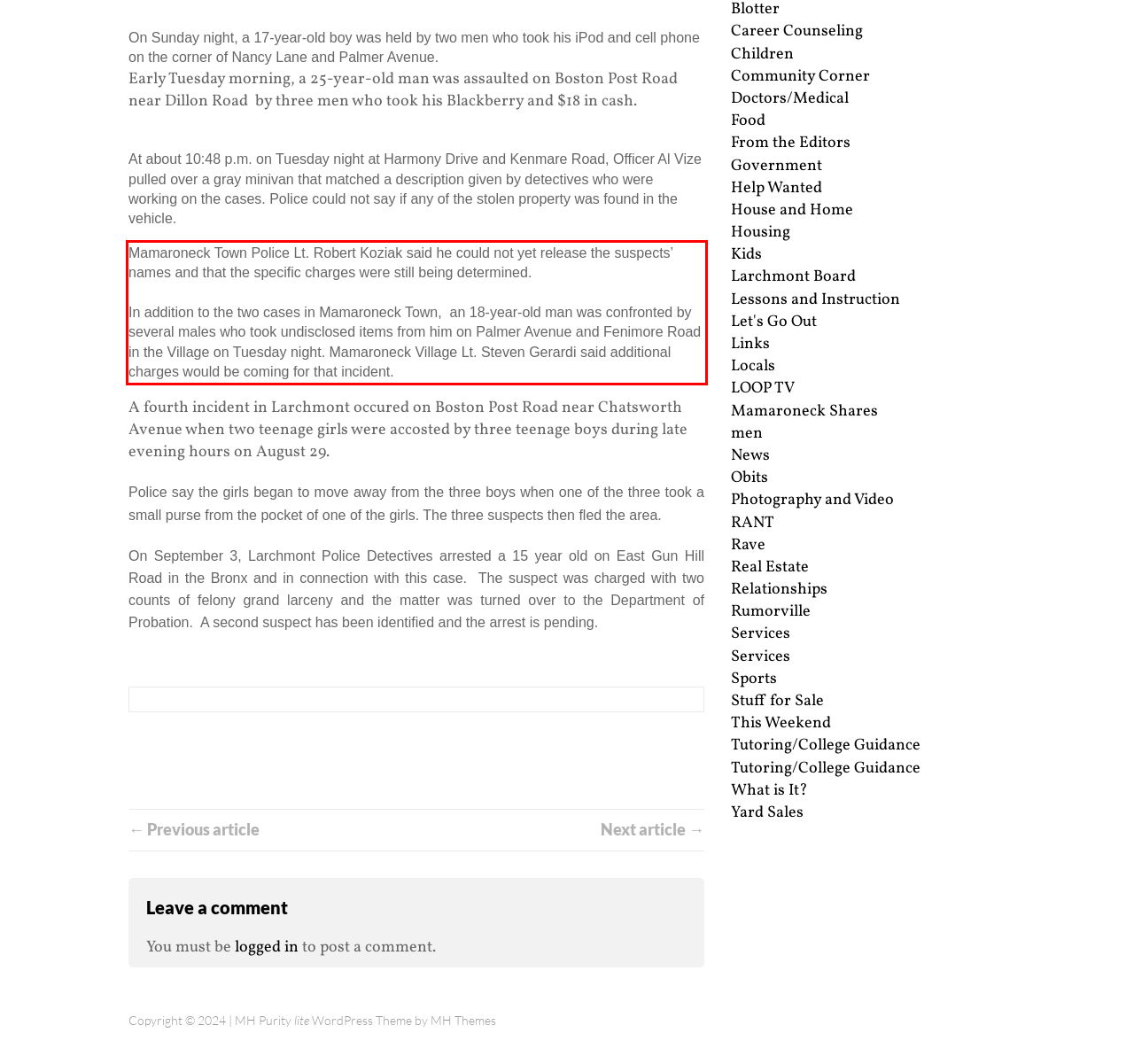Given a screenshot of a webpage, locate the red bounding box and extract the text it encloses.

Mamaroneck Town Police Lt. Robert Koziak said he could not yet release the suspects’ names and that the specific charges were still being determined. In addition to the two cases in Mamaroneck Town, an 18-year-old man was confronted by several males who took undisclosed items from him on Palmer Avenue and Fenimore Road in the Village on Tuesday night. Mamaroneck Village Lt. Steven Gerardi said additional charges would be coming for that incident.